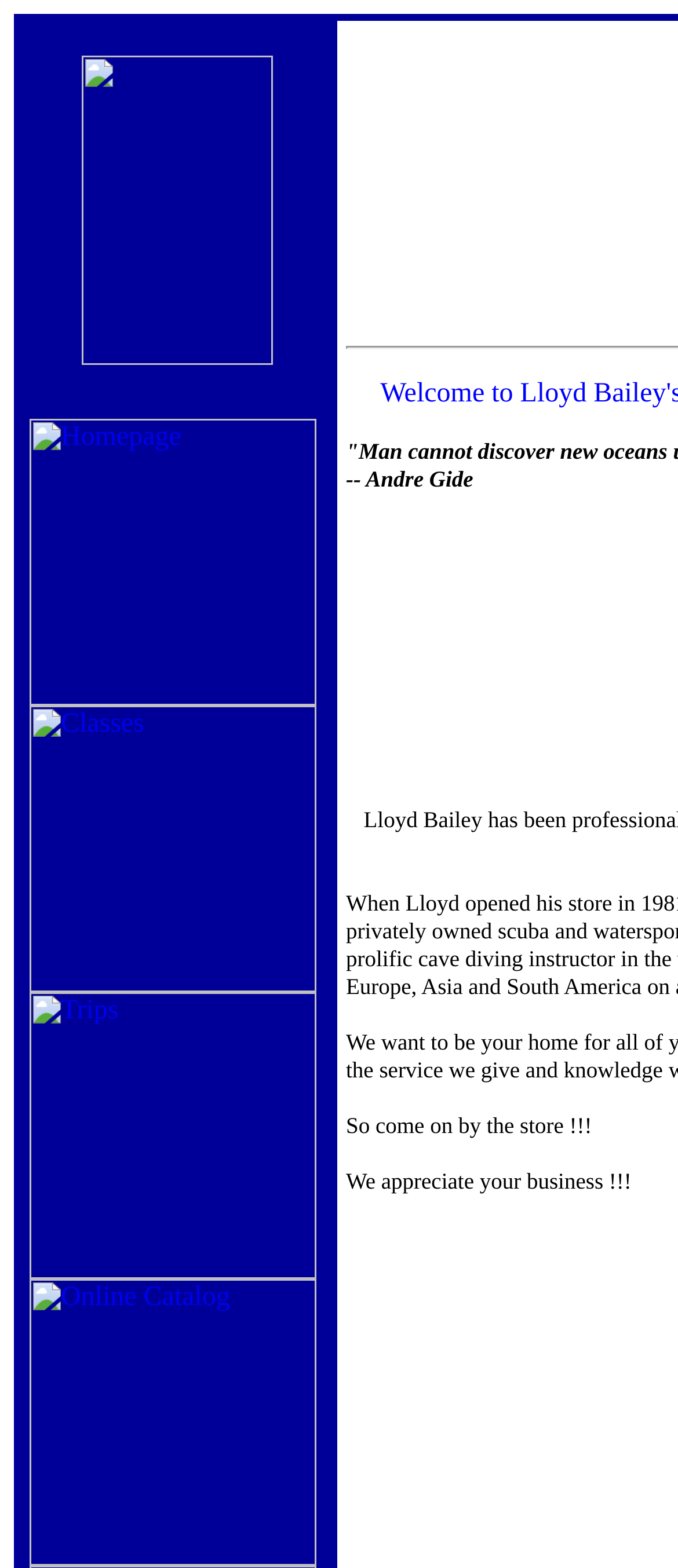Answer the following query with a single word or phrase:
What is the quote on the webpage?

So come on by the store!!!